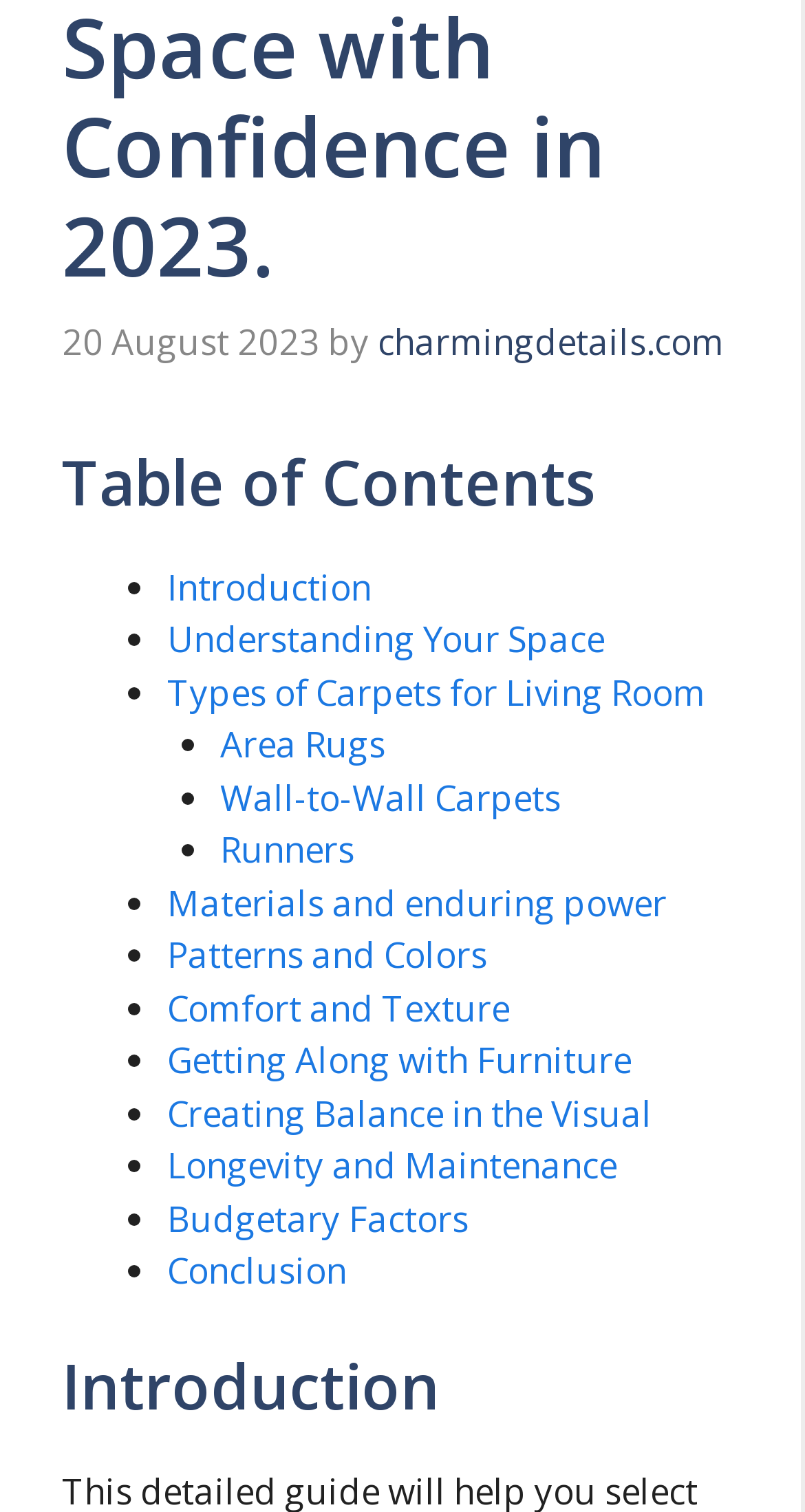For the given element description Longevity and Maintenance, determine the bounding box coordinates of the UI element. The coordinates should follow the format (top-left x, top-left y, bottom-right x, bottom-right y) and be within the range of 0 to 1.

[0.208, 0.755, 0.767, 0.786]